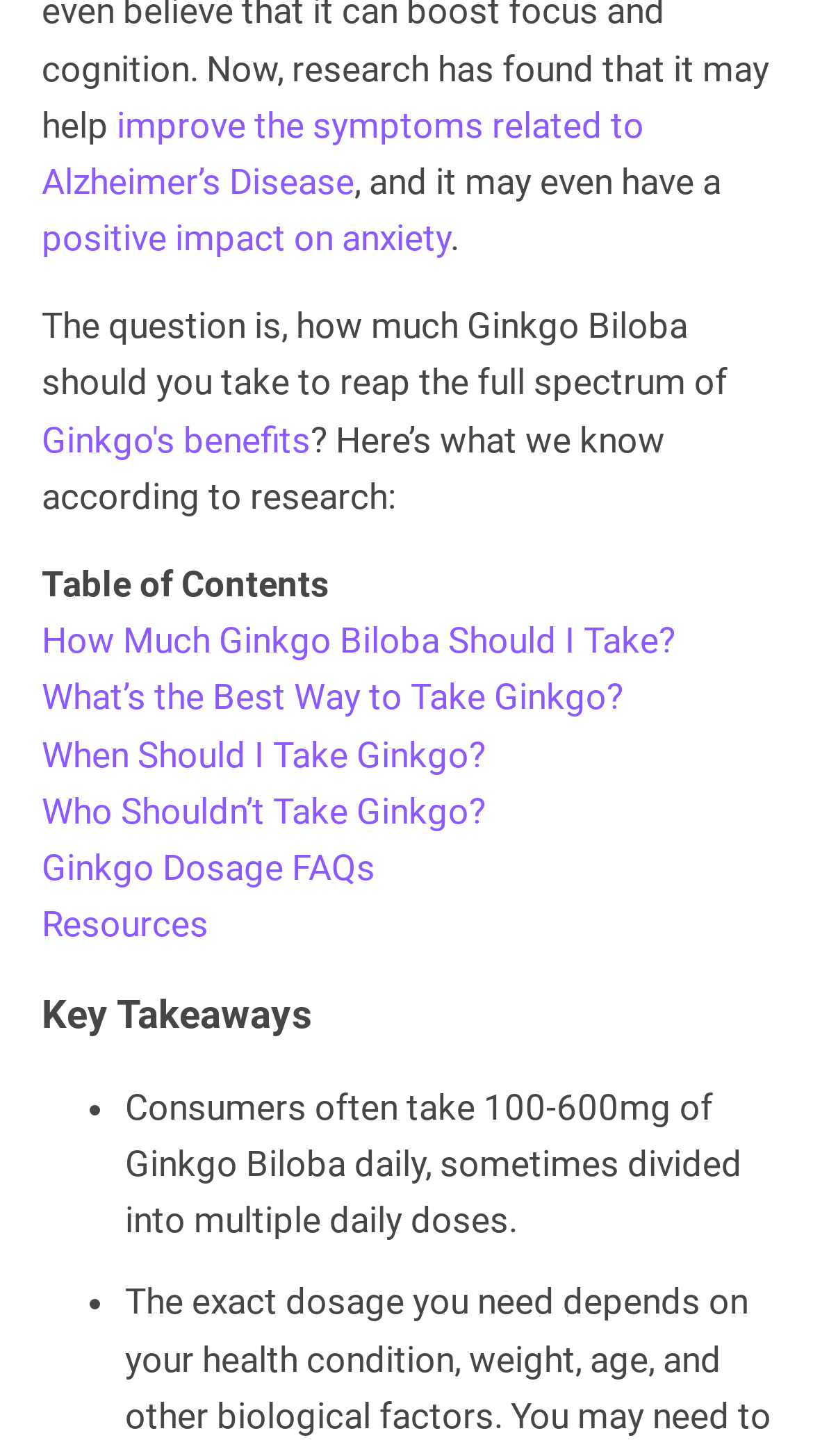Determine the coordinates of the bounding box for the clickable area needed to execute this instruction: "Click on the link to know more about Ginkgo's benefits".

[0.051, 0.287, 0.382, 0.316]